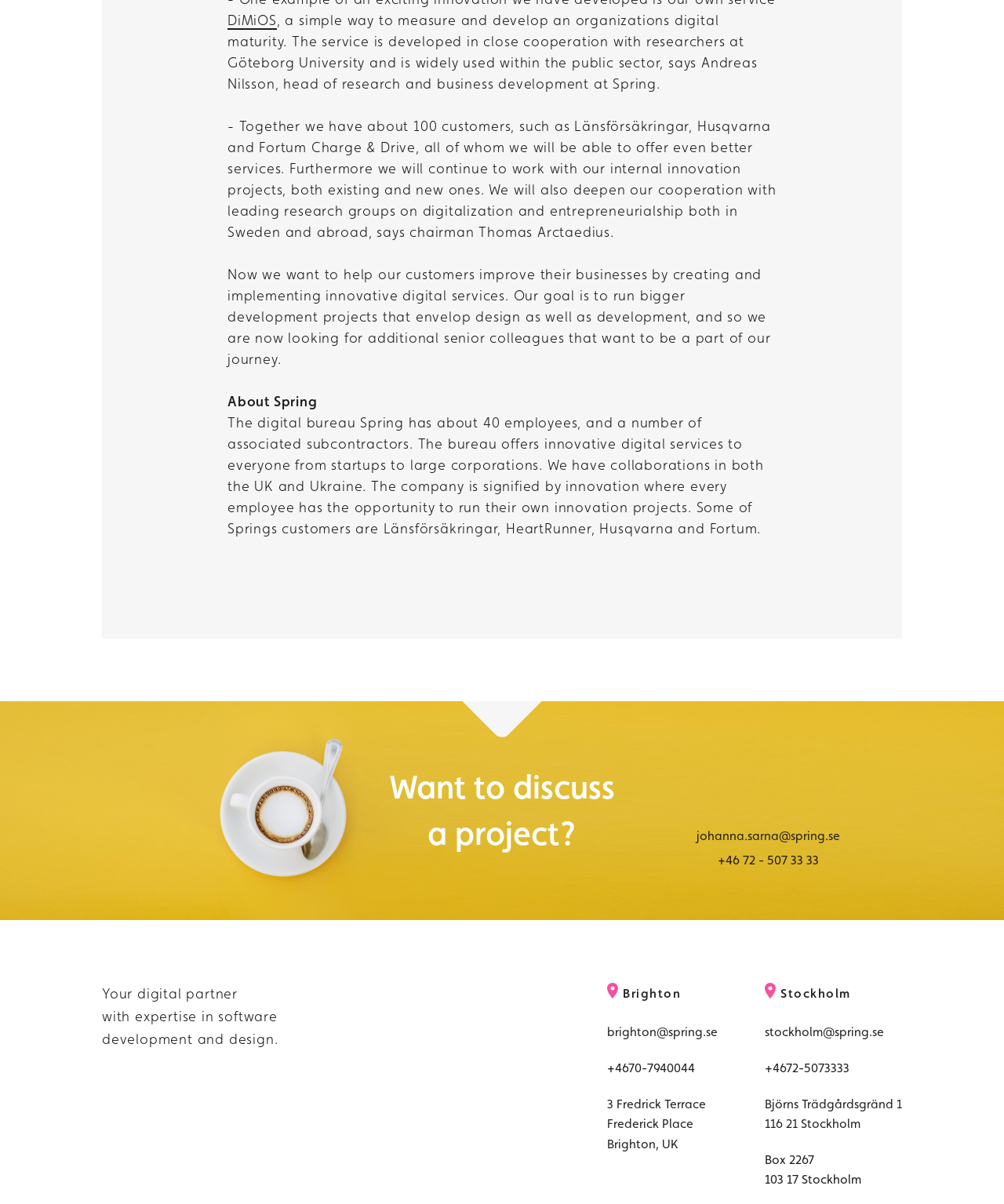Locate the coordinates of the bounding box for the clickable region that fulfills this instruction: "View Stockholm office address".

[0.762, 0.911, 0.898, 0.941]